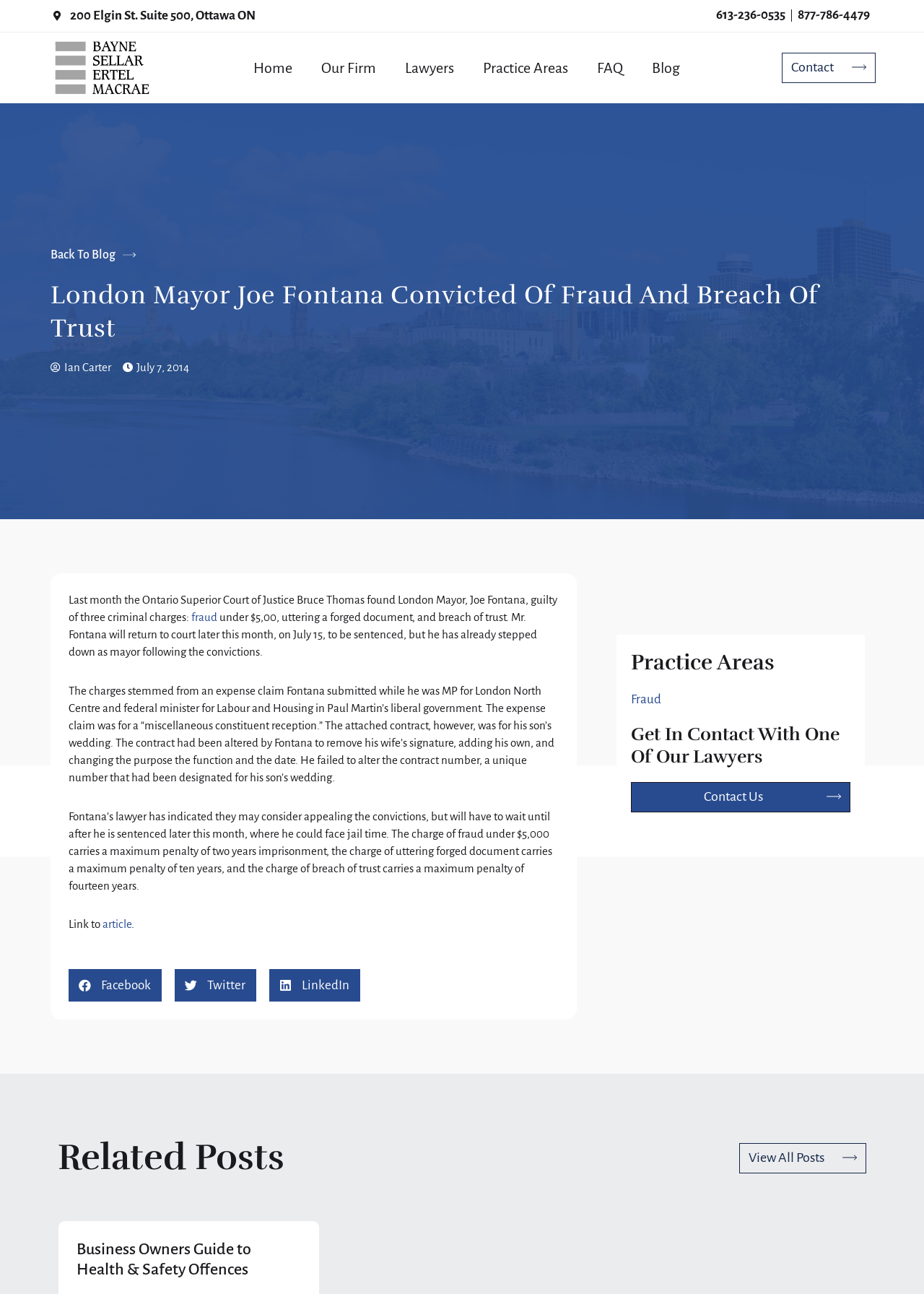Find and indicate the bounding box coordinates of the region you should select to follow the given instruction: "Click the 'Share on facebook' button".

[0.074, 0.749, 0.175, 0.774]